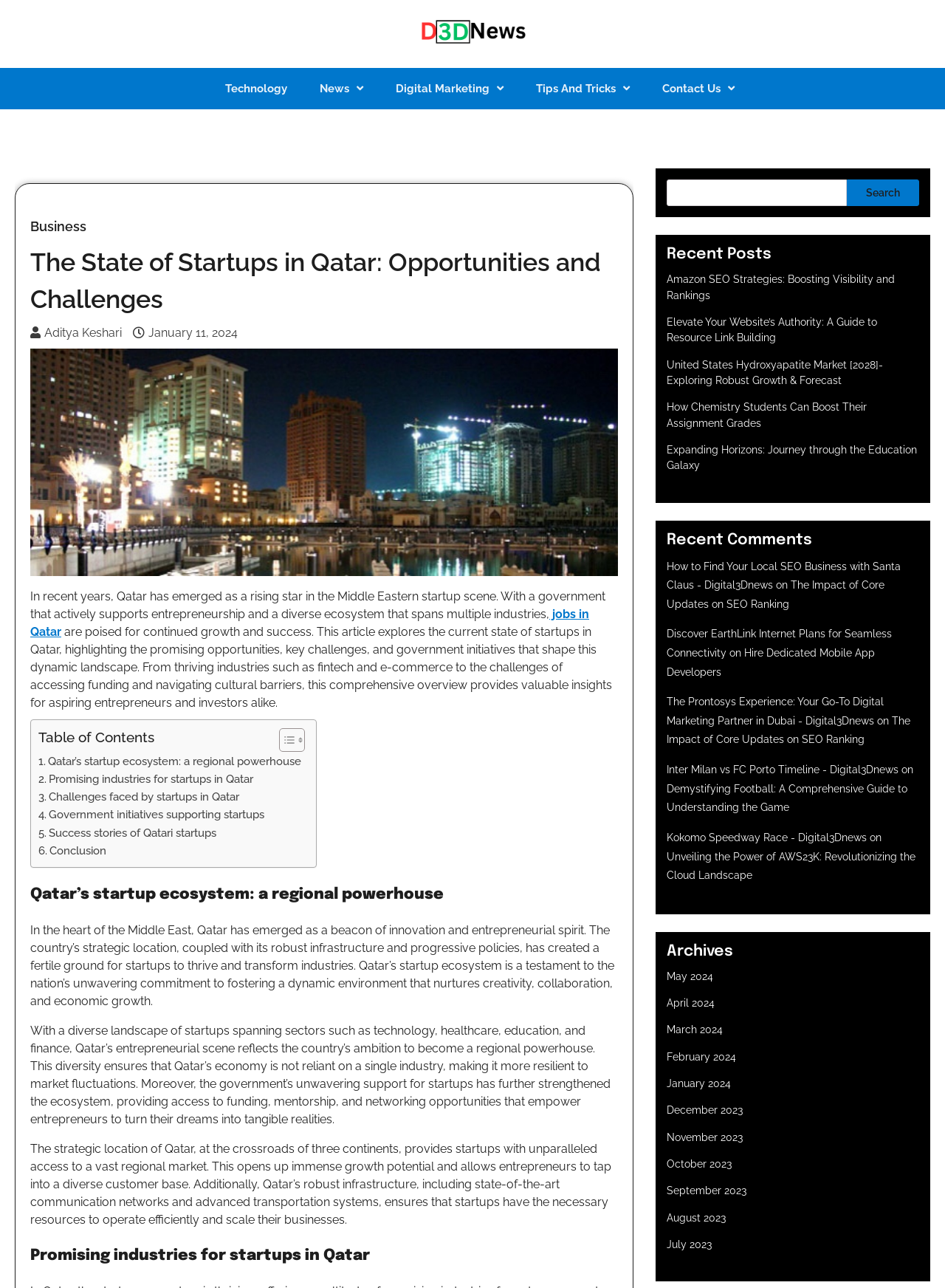What is the author of the article?
From the screenshot, supply a one-word or short-phrase answer.

Aditya Keshari